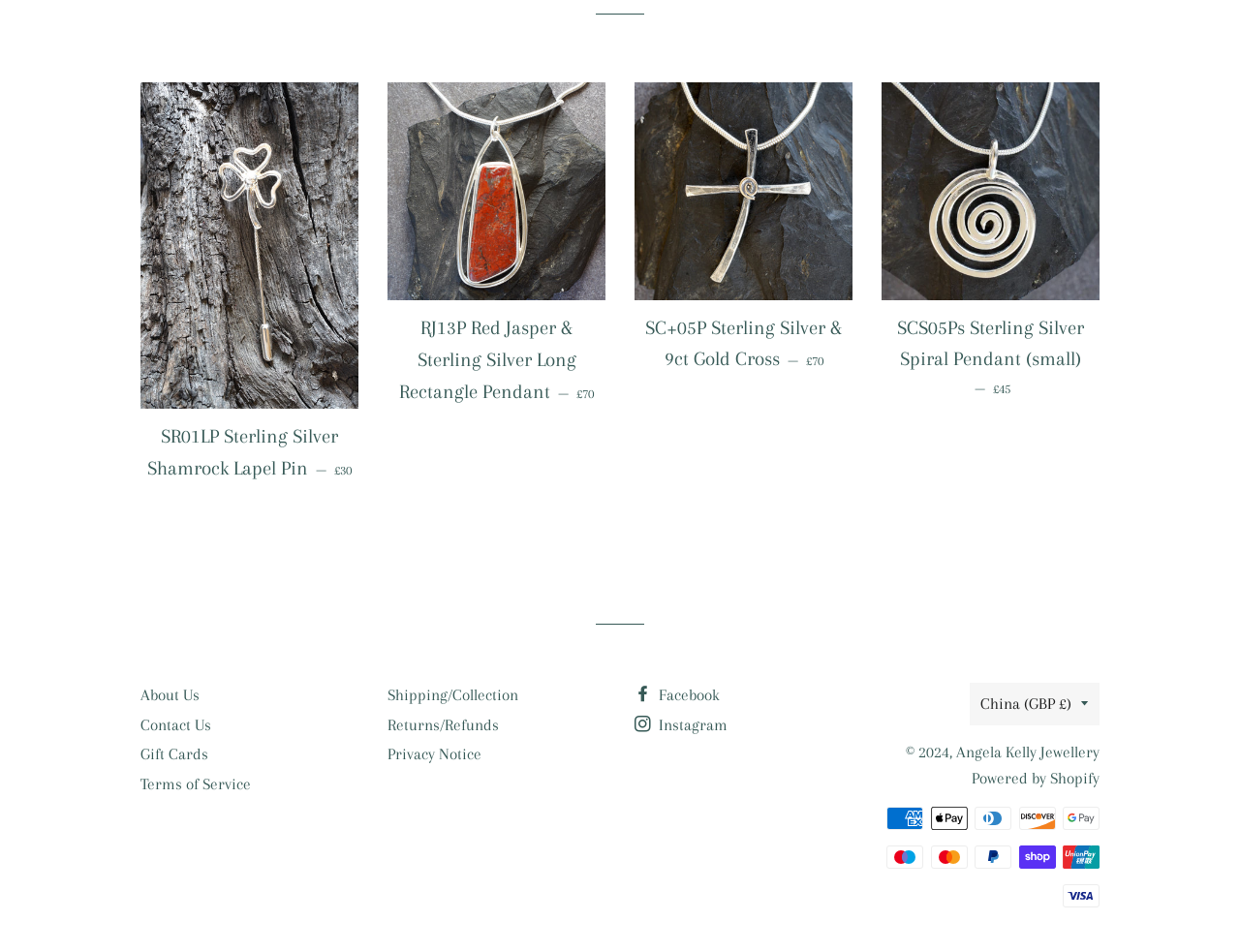Please identify the bounding box coordinates of the element that needs to be clicked to perform the following instruction: "Follow Angela Kelly Jewellery on Facebook".

[0.512, 0.72, 0.58, 0.739]